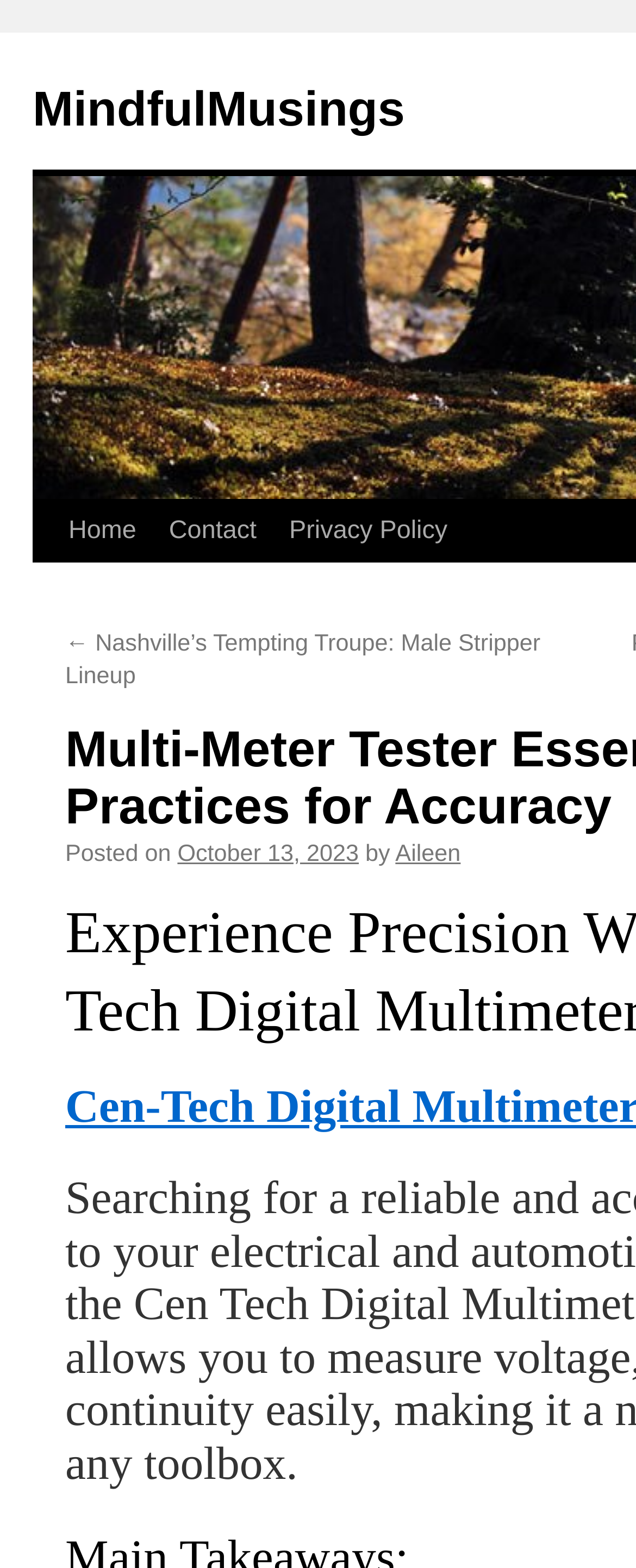What is the date of the latest article? Observe the screenshot and provide a one-word or short phrase answer.

October 13, 2023